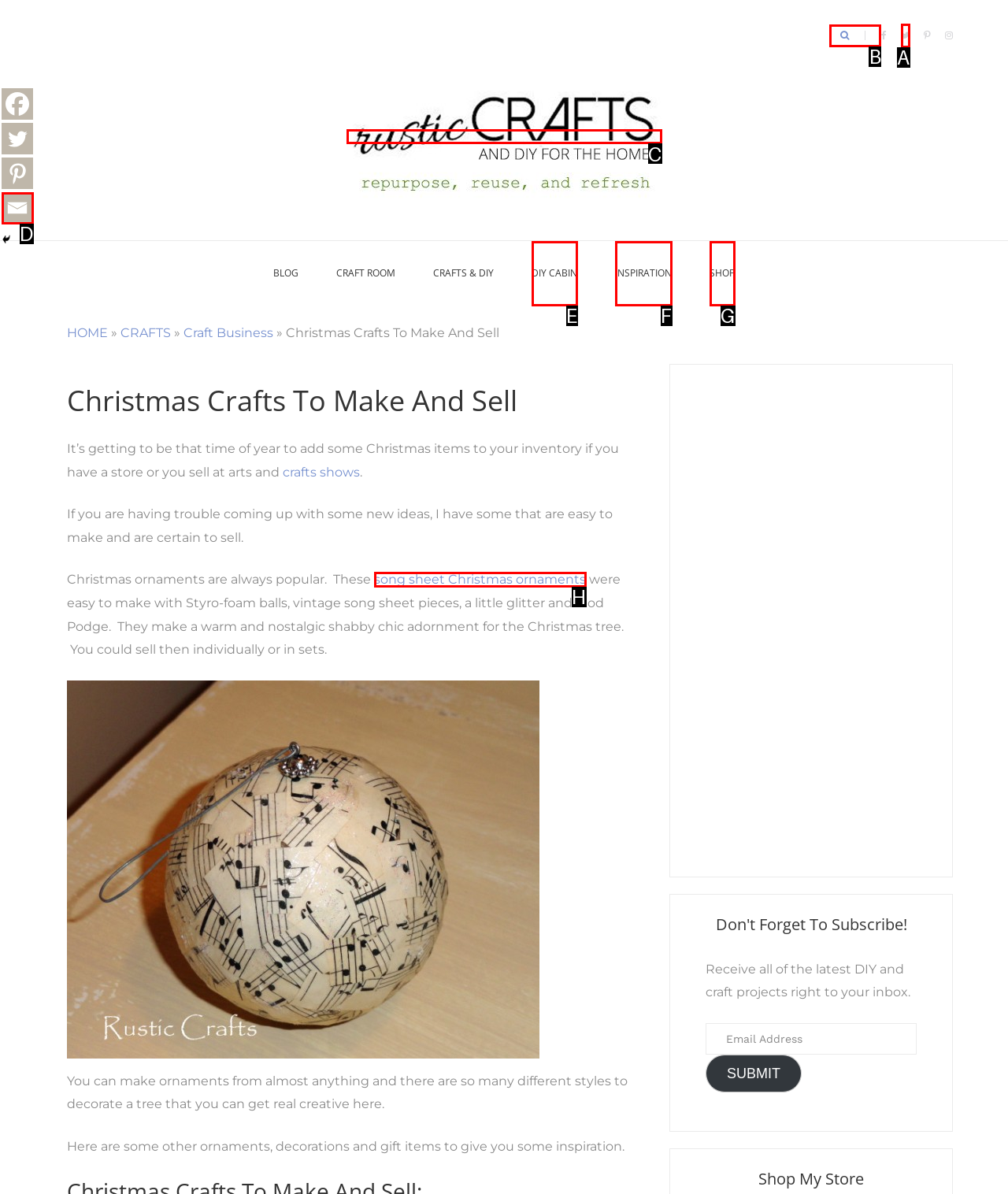Tell me the letter of the UI element I should click to accomplish the task: Search for crafts based on the choices provided in the screenshot.

B